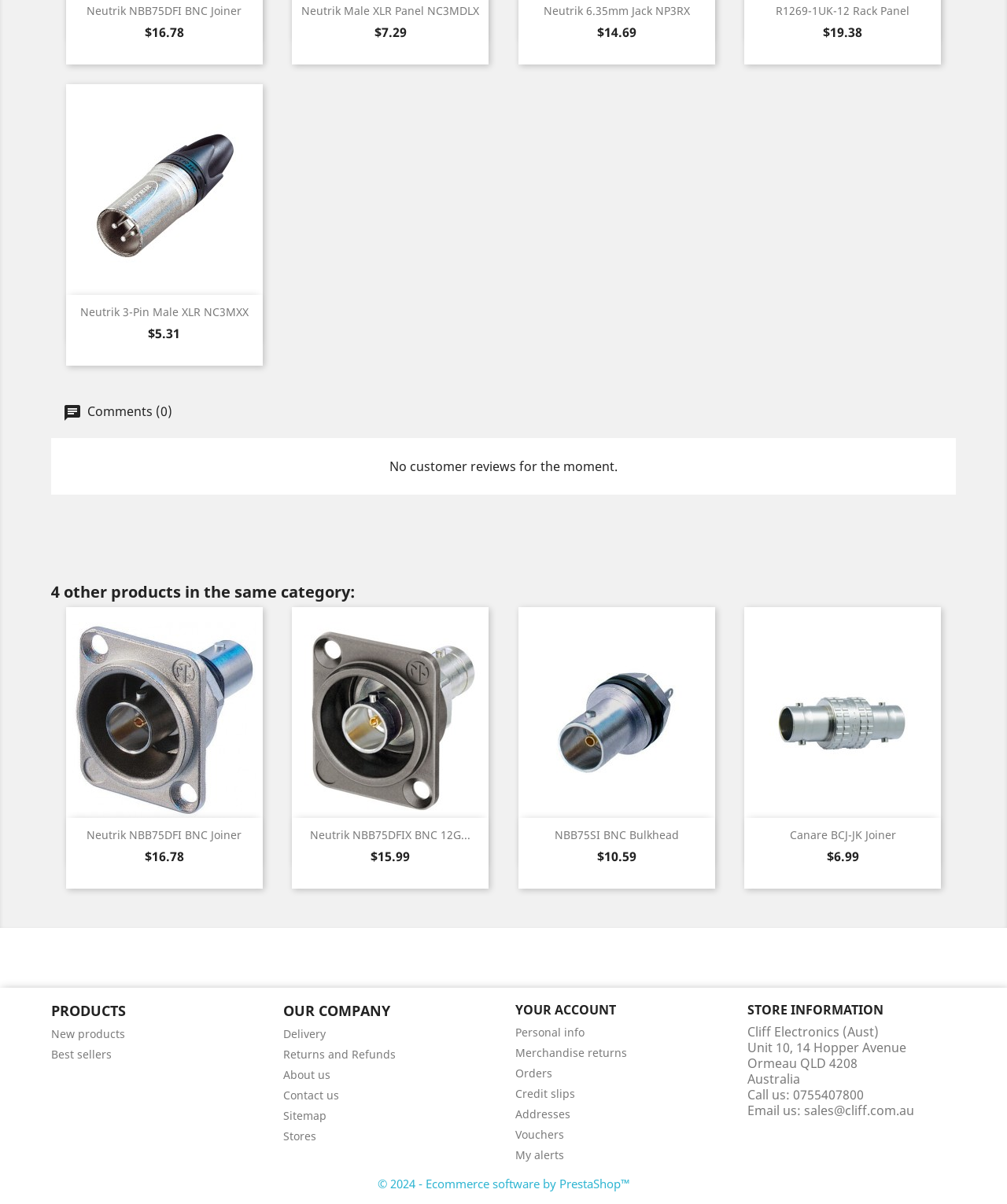Locate the bounding box coordinates of the item that should be clicked to fulfill the instruction: "Check price of R1269-1UK-12 Rack Panel".

[0.817, 0.02, 0.856, 0.034]